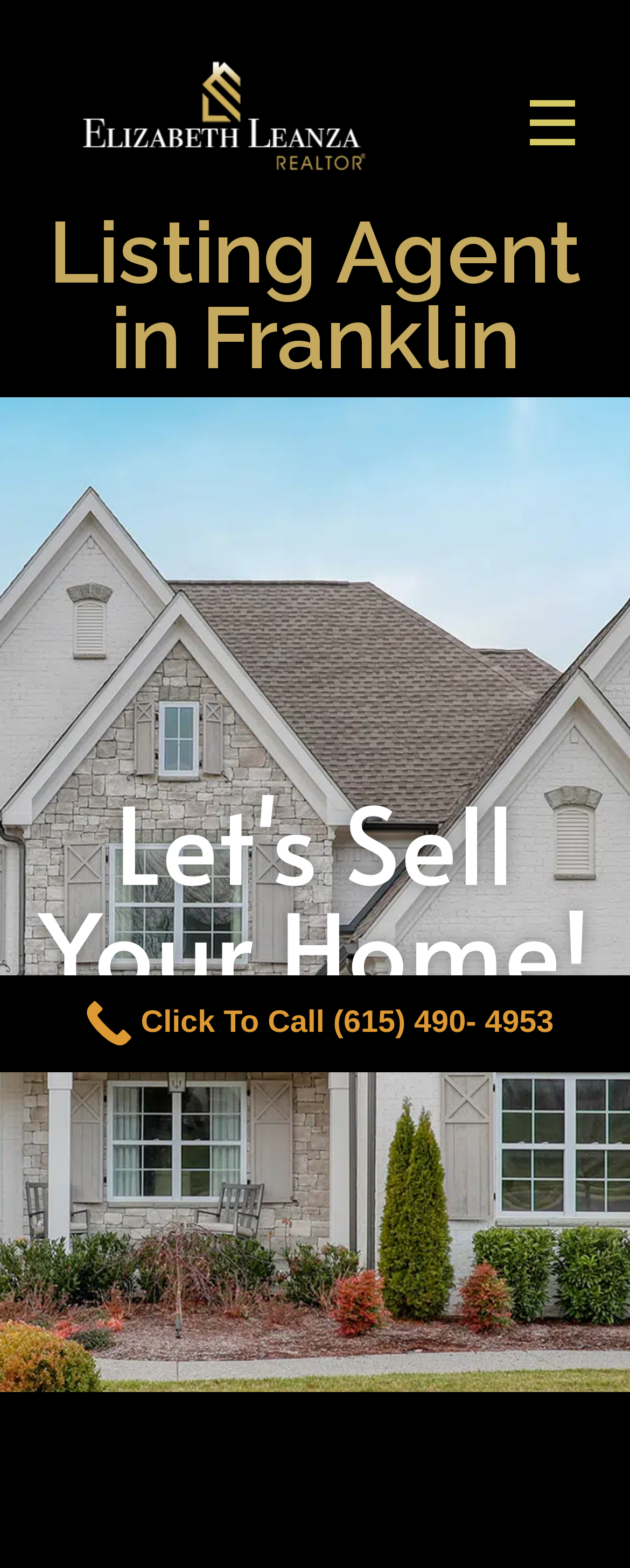Give a full account of the webpage's elements and their arrangement.

The webpage is about Elizabeth Leanza, a realtor from Synergy Realty, and her real estate services in Middle Tennessee. At the top-left corner, there is a link and an image with the text "Franklin TN Real Estate Agencies / Realtor / Real Estate agent". Below this, there is a heading that displays the title "Elizabeth Leanza, Synergy Realty - Realtor". 

To the right of the title, there is a static text that reads "Your Choice for Real Estate Services In Middle Tn". On the left side of the page, there are two headings, one above the other. The top heading says "Listing Agent in Franklin", and the bottom one says "Let's Sell Your Home!". 

At the bottom of the page, there is a call-to-action link that says "Click To Call (615) 490- 4953", spanning the entire width of the page.